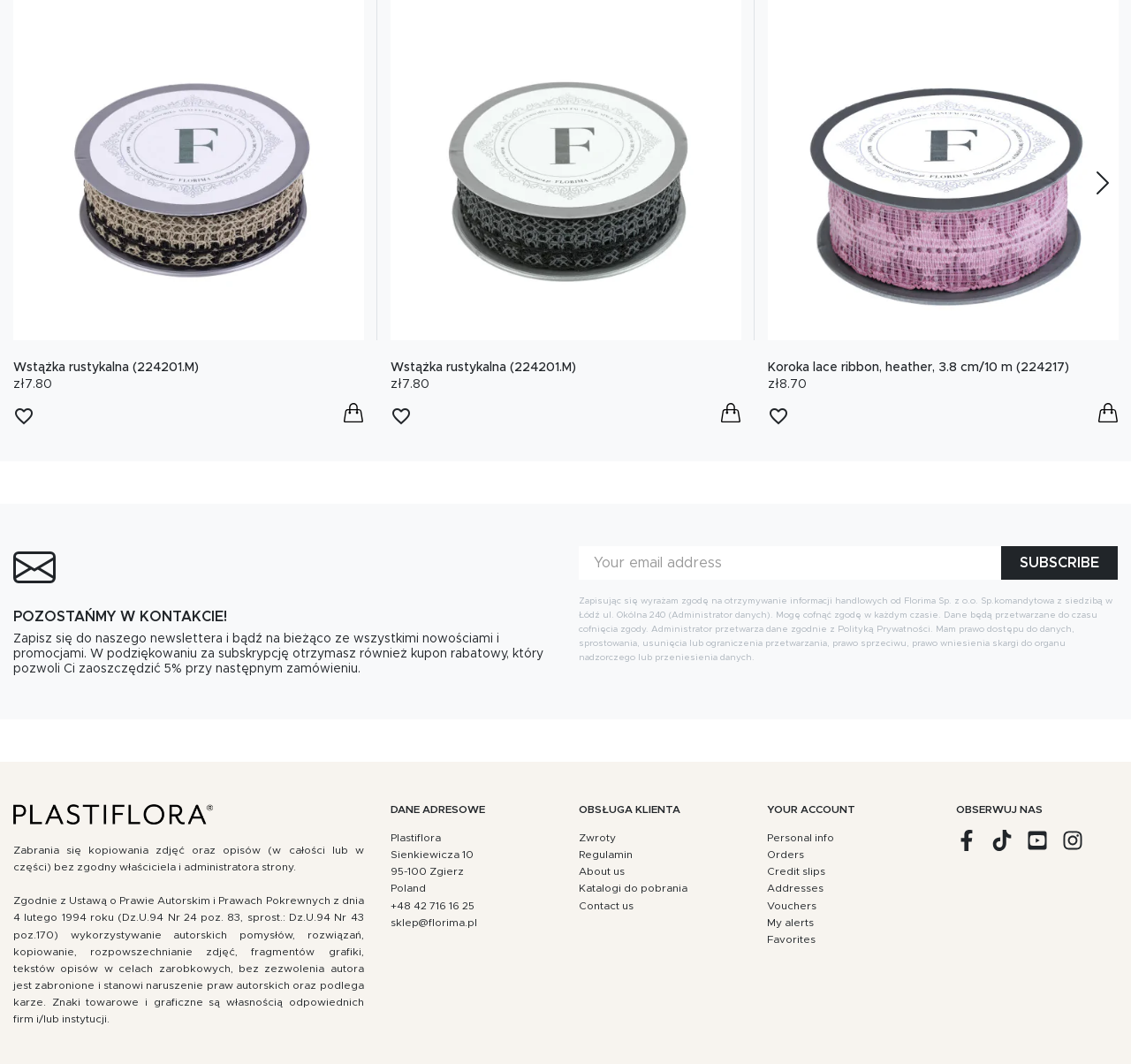Locate the bounding box coordinates of the element that should be clicked to fulfill the instruction: "Add to cart".

[0.303, 0.371, 0.322, 0.408]